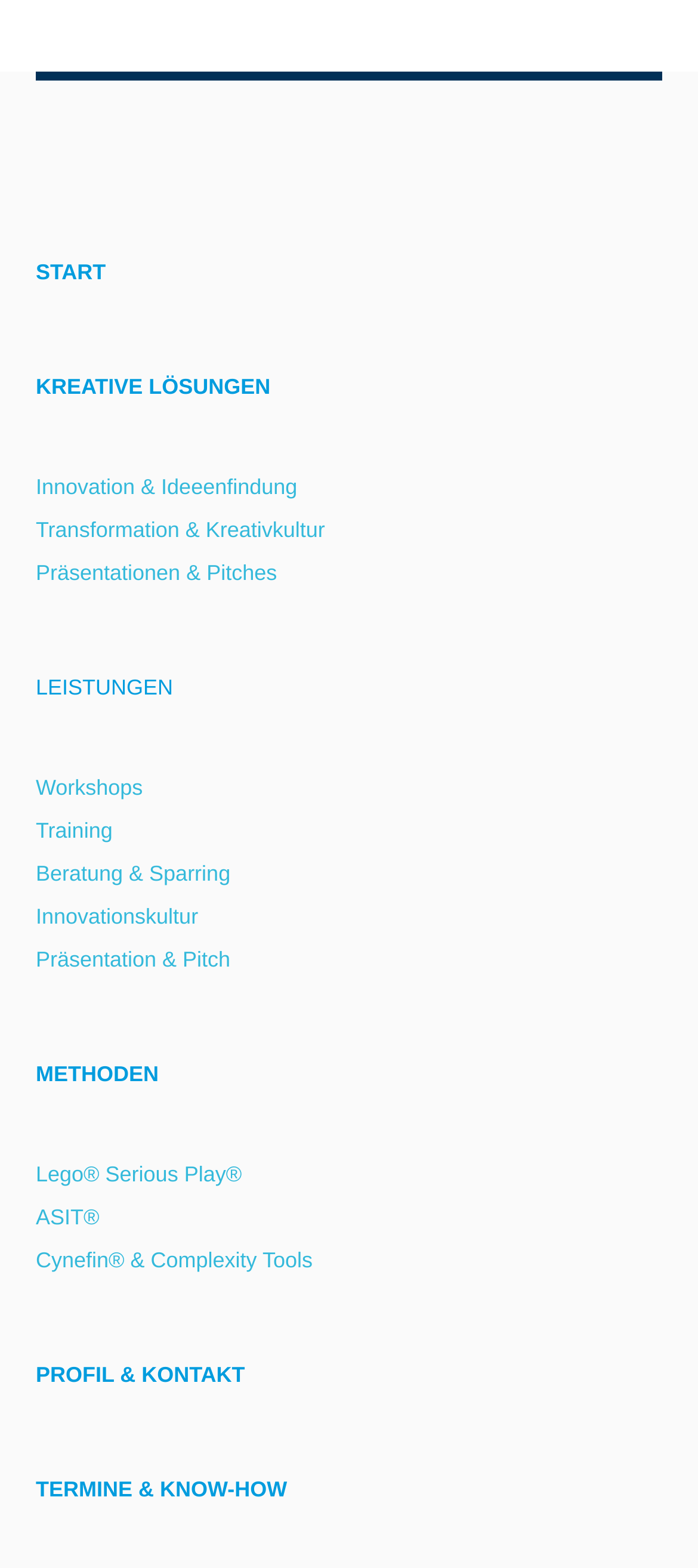Find the bounding box coordinates of the element's region that should be clicked in order to follow the given instruction: "View LEISTUNGEN". The coordinates should consist of four float numbers between 0 and 1, i.e., [left, top, right, bottom].

[0.051, 0.431, 0.248, 0.447]